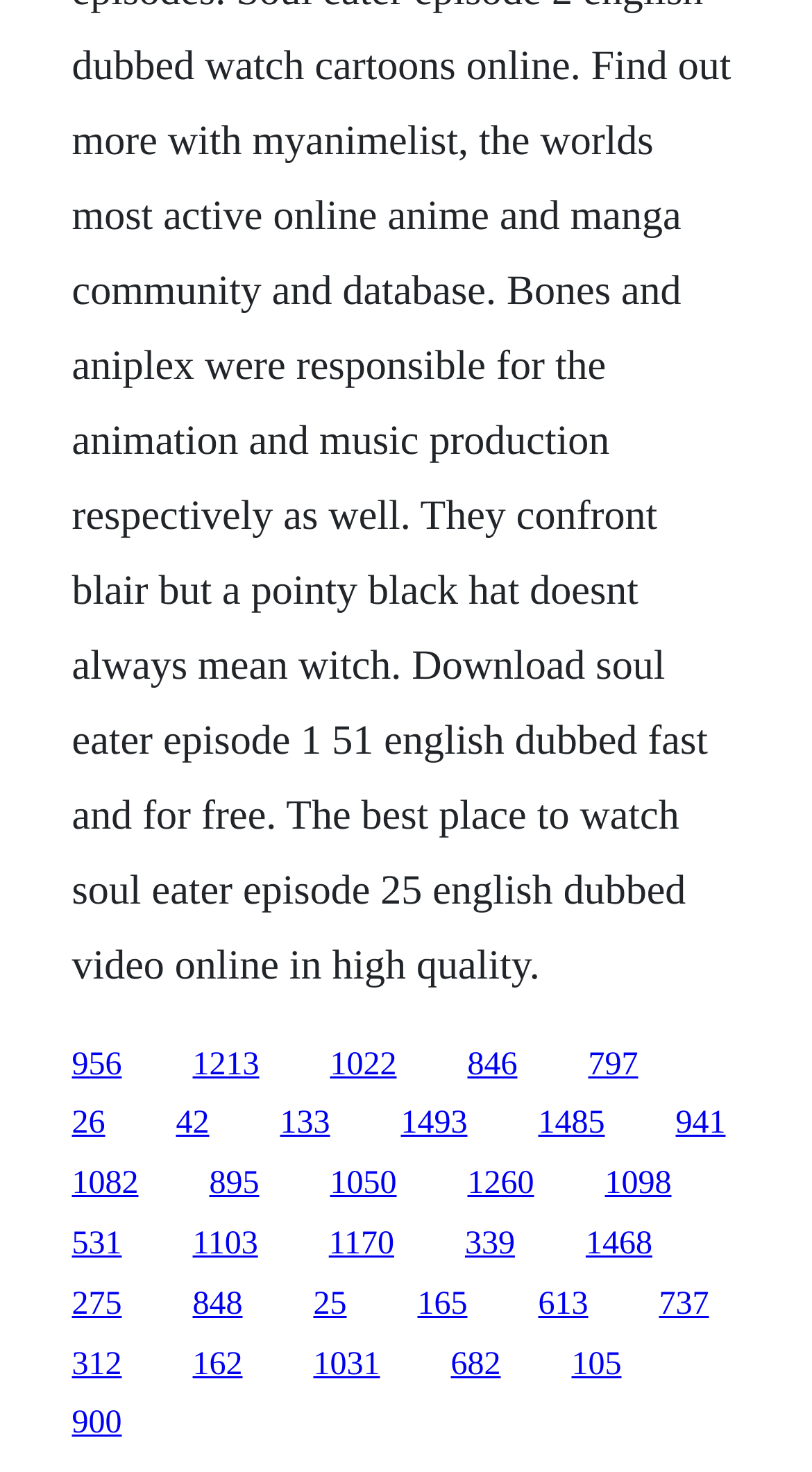Answer with a single word or phrase: 
How many links are on the webpage?

30